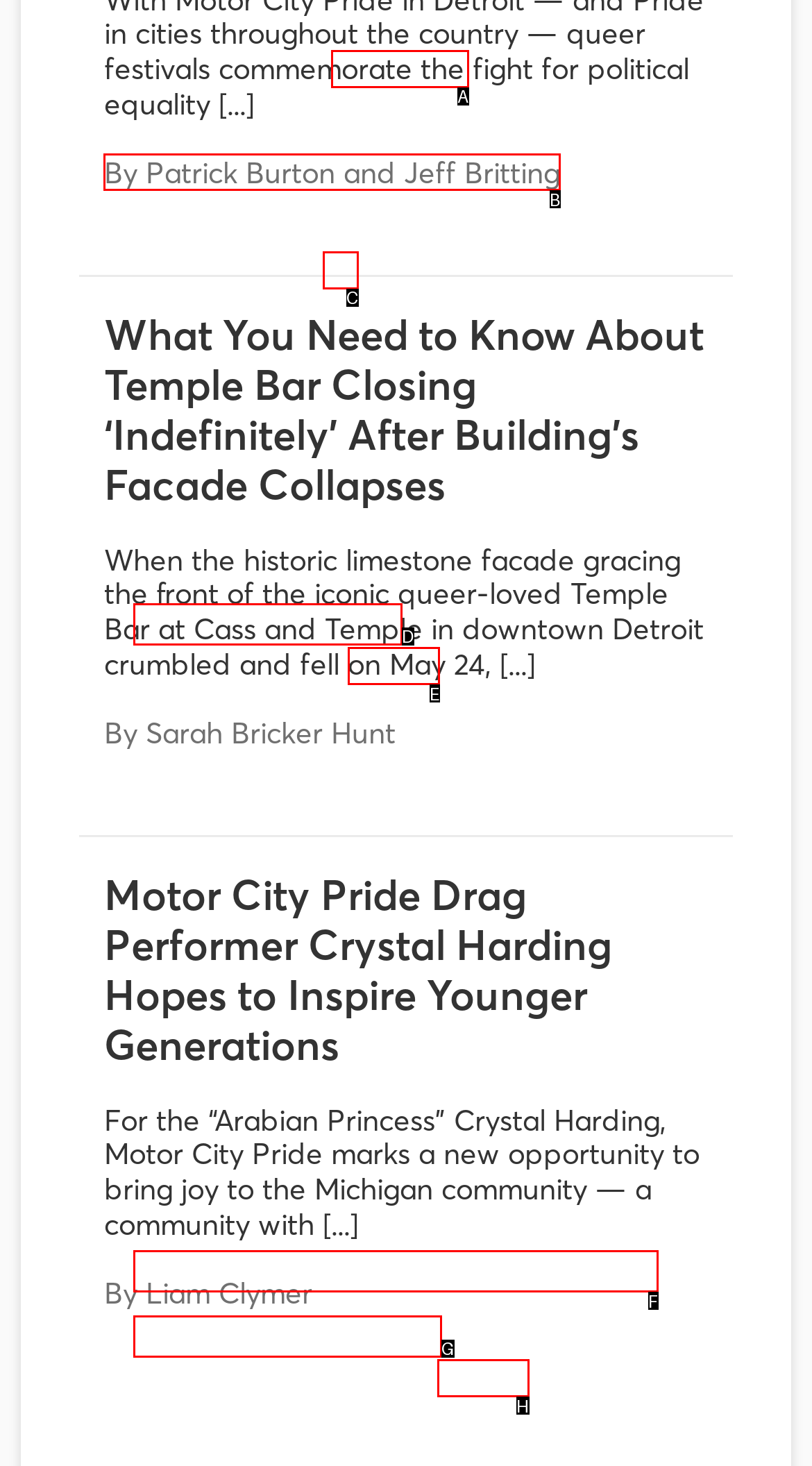Choose the letter of the option that needs to be clicked to perform the task: Visit the page of Patrick Burton and Jeff Britting. Answer with the letter.

B